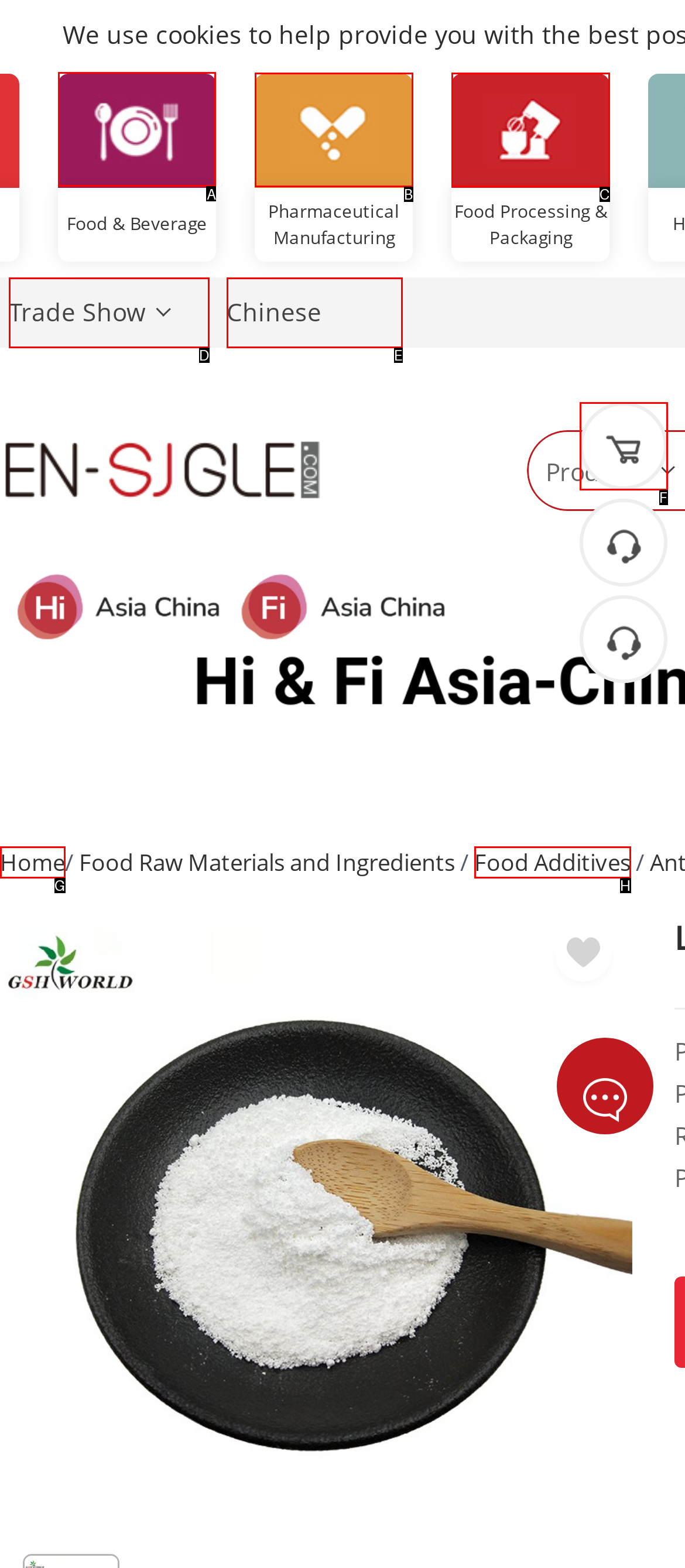Tell me which one HTML element I should click to complete the following task: Click on Food & Beverage Answer with the option's letter from the given choices directly.

A